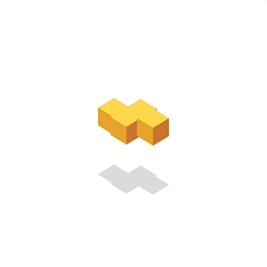What is the purpose of the gray shadow below the blocks?
Provide a short answer using one word or a brief phrase based on the image.

Add depth